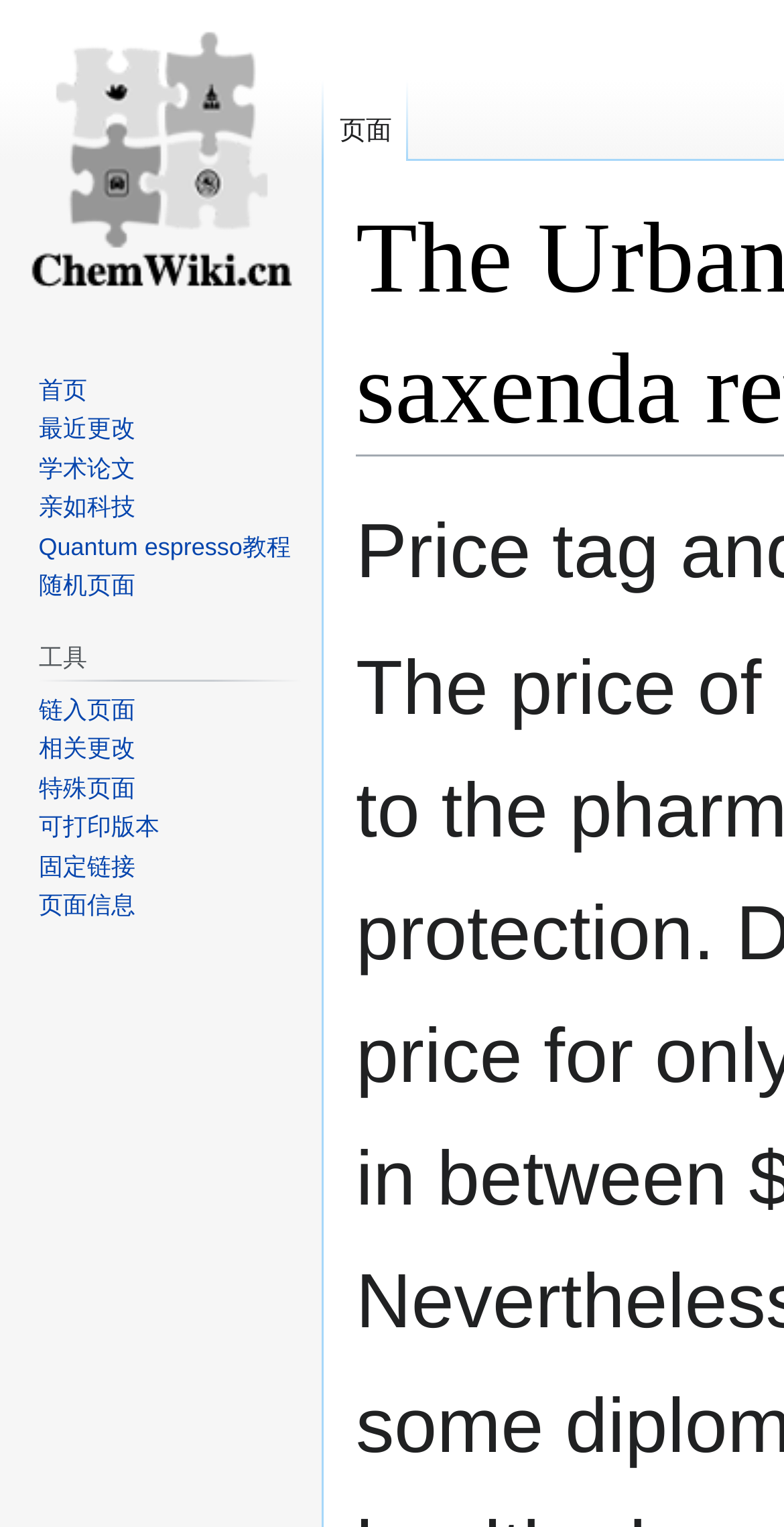Identify and provide the title of the webpage.

The Urban Dictionary of buying saxenda reviews